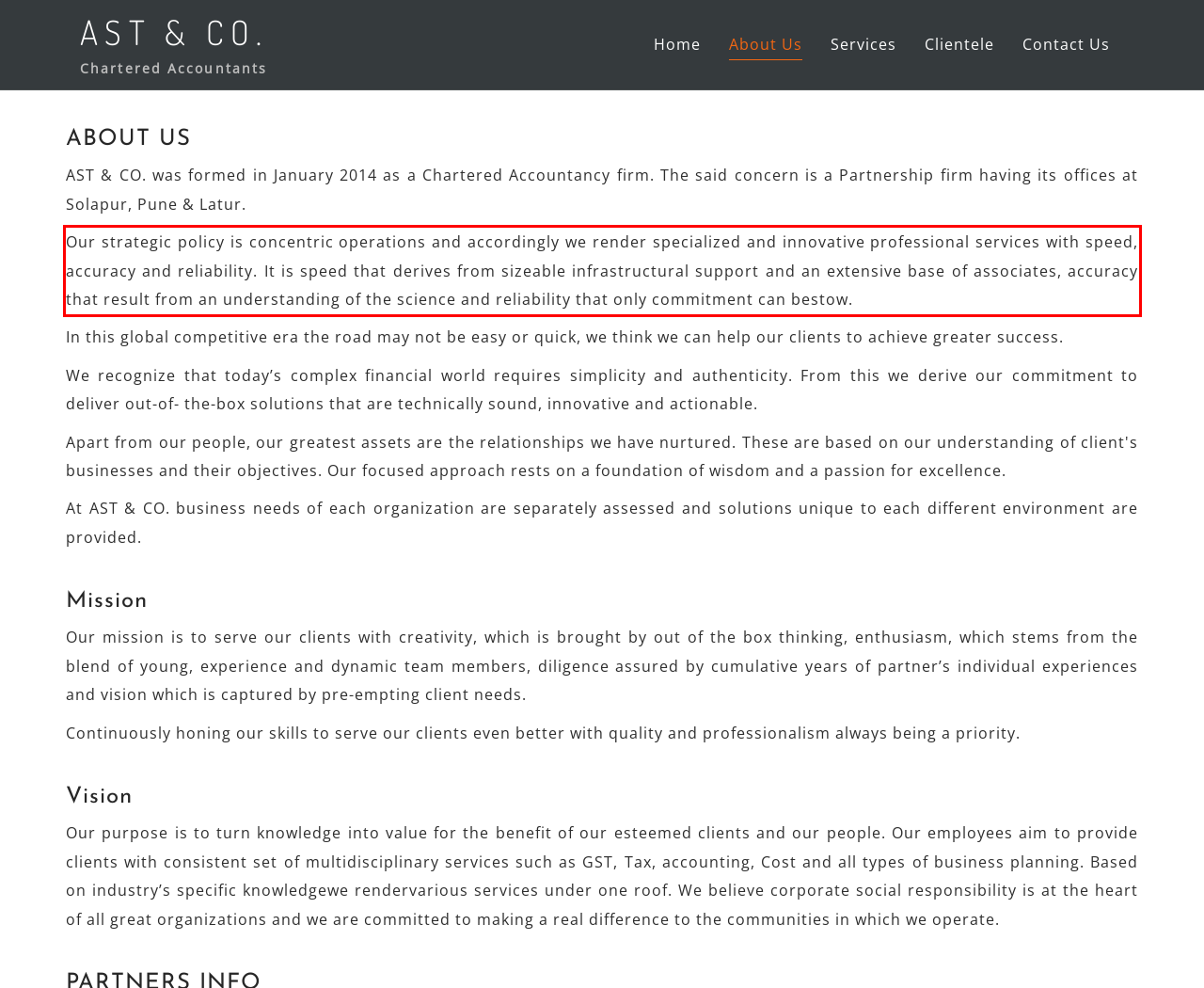With the provided screenshot of a webpage, locate the red bounding box and perform OCR to extract the text content inside it.

Our strategic policy is concentric operations and accordingly we render specialized and innovative professional services with speed, accuracy and reliability. It is speed that derives from sizeable infrastructural support and an extensive base of associates, accuracy that result from an understanding of the science and reliability that only commitment can bestow.